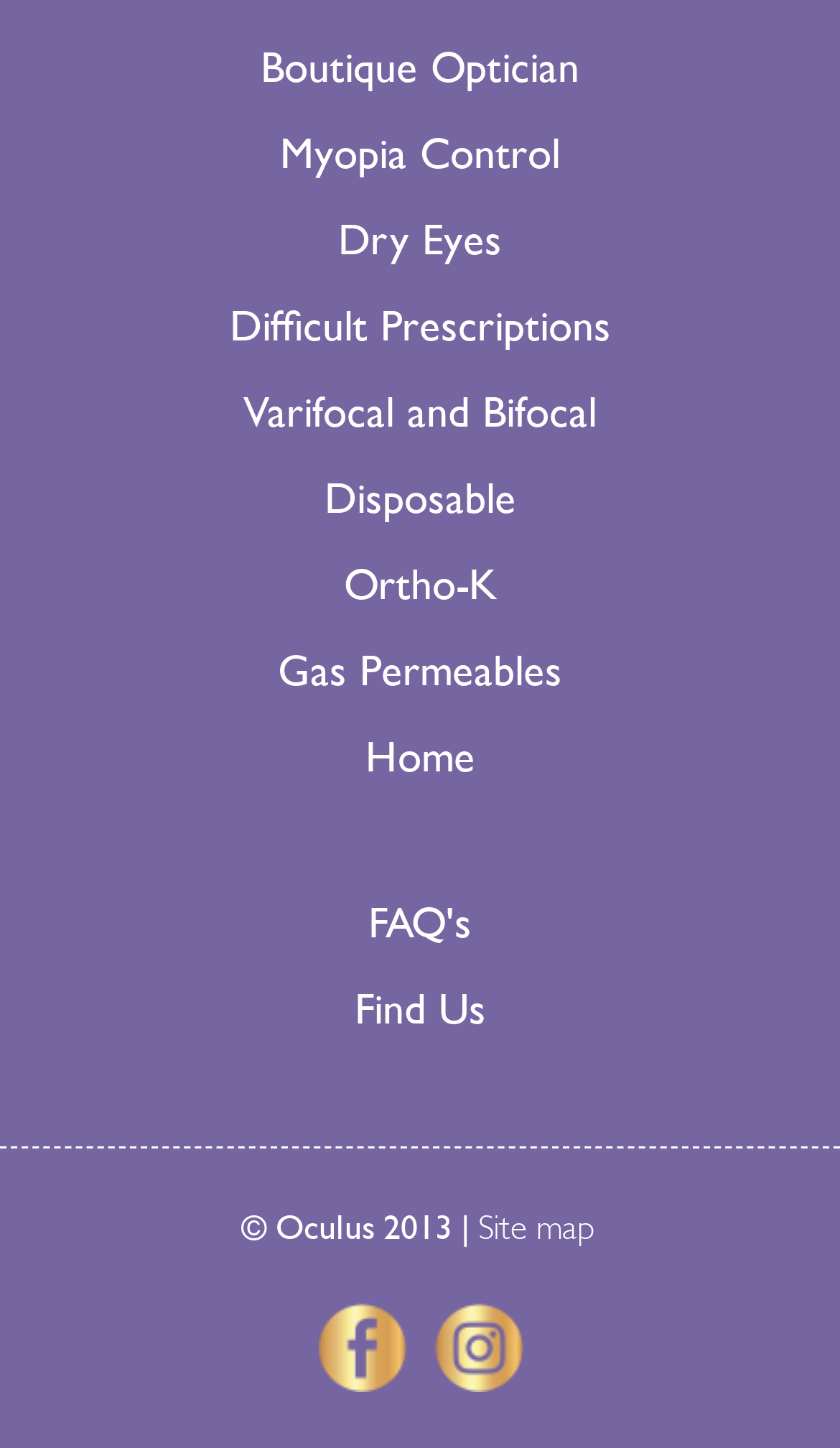How many links are in the navigation menu?
Relying on the image, give a concise answer in one word or a brief phrase.

11